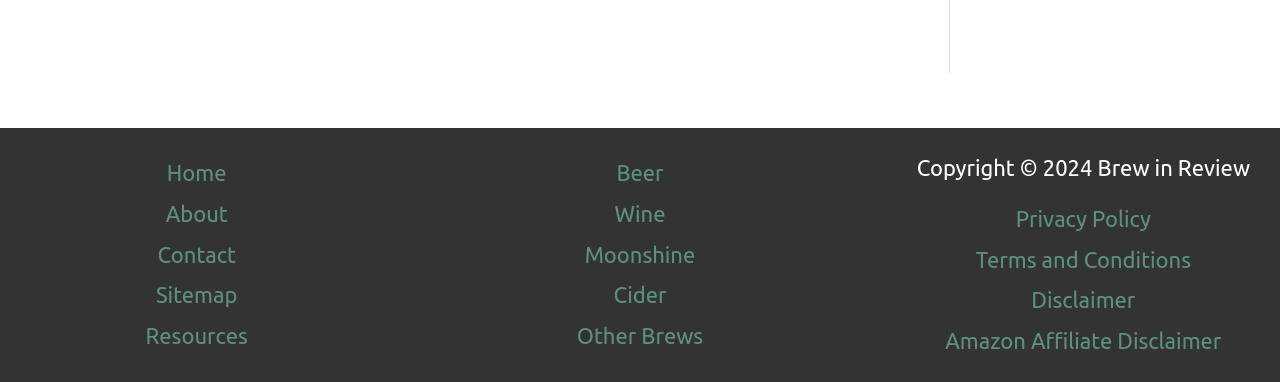What is the first menu item in the footer?
Answer the question with a single word or phrase, referring to the image.

Home